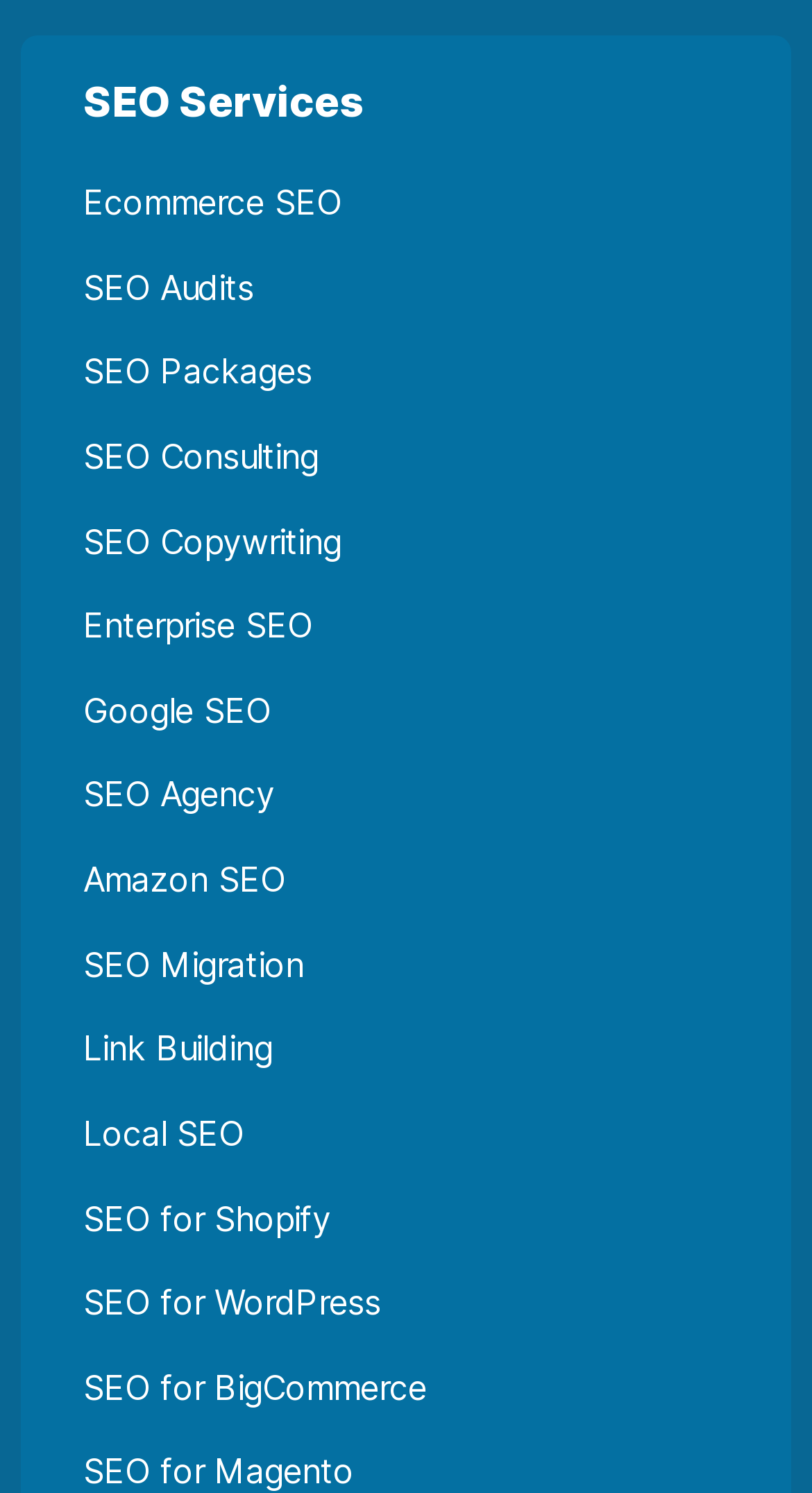Identify the bounding box coordinates necessary to click and complete the given instruction: "View SEO Packages".

[0.103, 0.221, 0.872, 0.278]